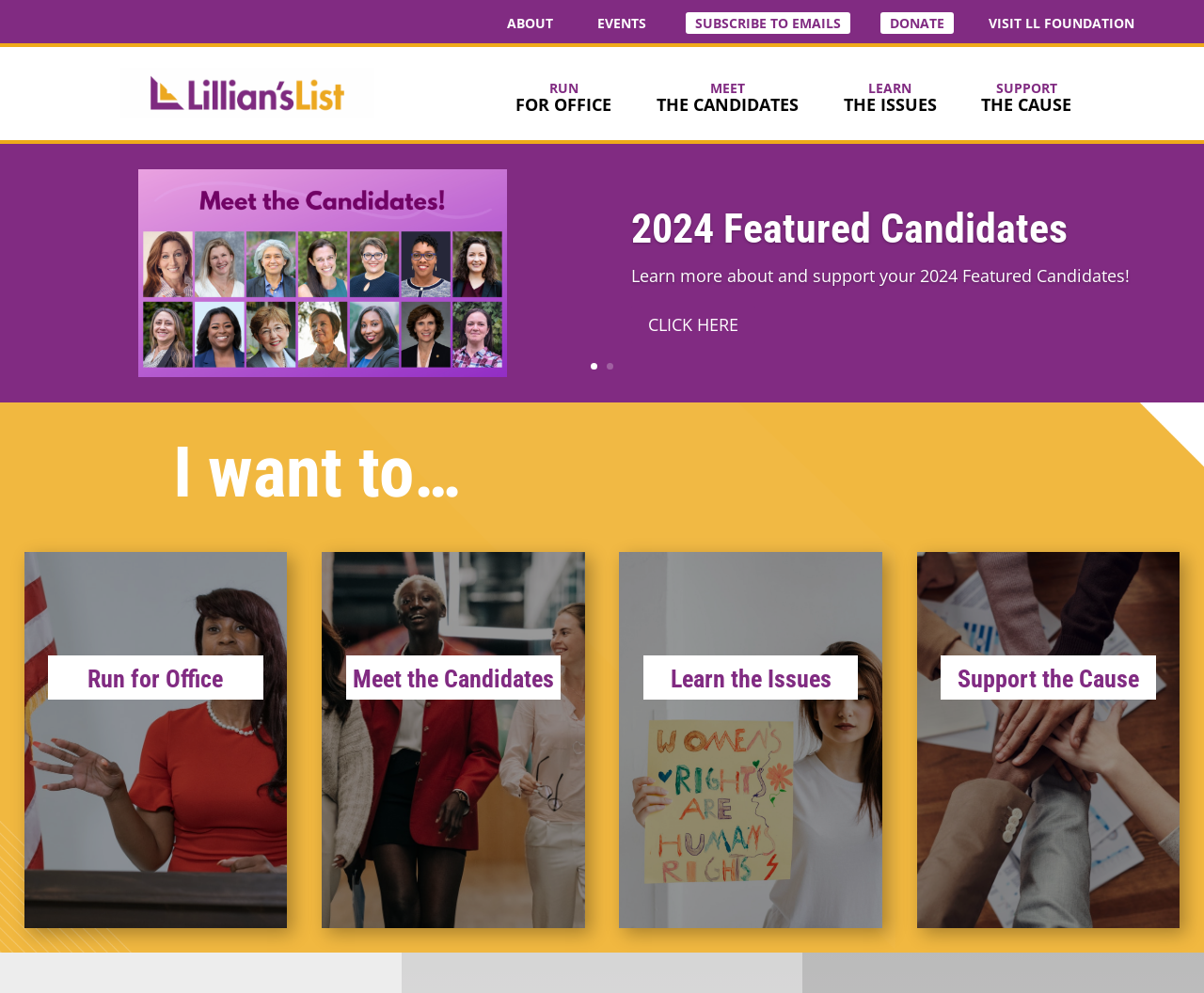Articulate a detailed summary of the webpage's content and design.

The webpage is about Lillian's List Action Fund, an organization that recruits, trains, and supports progressive pro-choice women running for elected office. 

At the top left of the page, there is a logo of Lillian's List, accompanied by a link to the logo. To the right of the logo, there are five links: "ABOUT", "EVENTS", "SUBSCRIBE TO EMAILS", "DONATE", and "VISIT LL FOUNDATION". 

Below the logo and the links, there are four prominent links: "RUN FOR OFFICE", "MEET THE CANDIDATES", "LEARN THE ISSUES", and "SUPPORT THE CAUSE". 

In the main content area, there is a table with a heading "2024 Featured Candidates" at the top. Below the heading, there is a link to learn more about the candidates and a call-to-action link "CLICK HERE 5". 

On the right side of the page, there are two links, "1" and "2", which appear to be pagination links. 

At the bottom of the page, there are four headings: "Run for Office", "Meet the Candidates", "Learn the Issues", and "Support the Cause", which seem to be a summary of the main topics of the webpage.